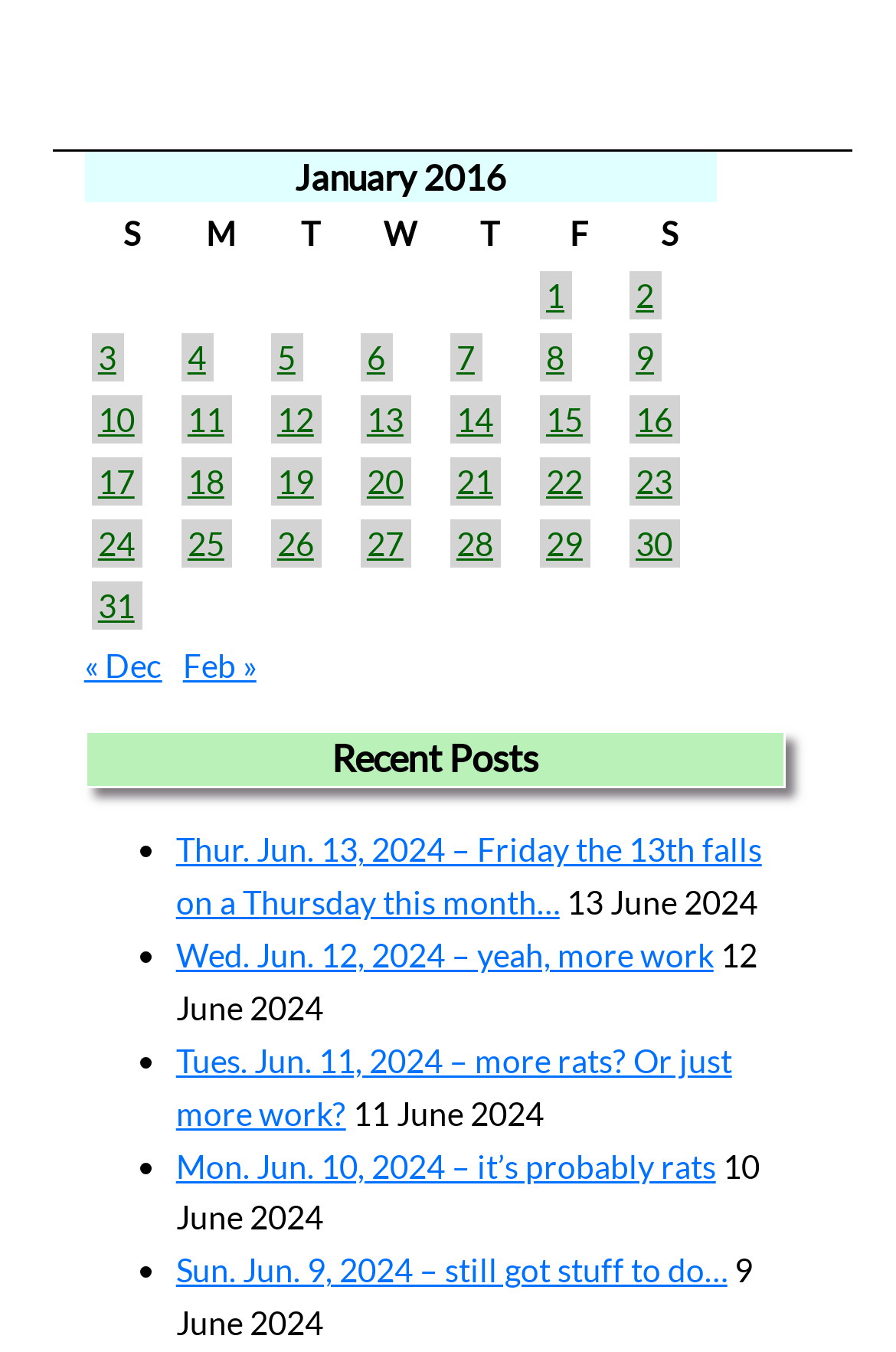Determine the bounding box coordinates of the region that needs to be clicked to achieve the task: "View posts published on January 3, 2016".

[0.101, 0.247, 0.137, 0.283]